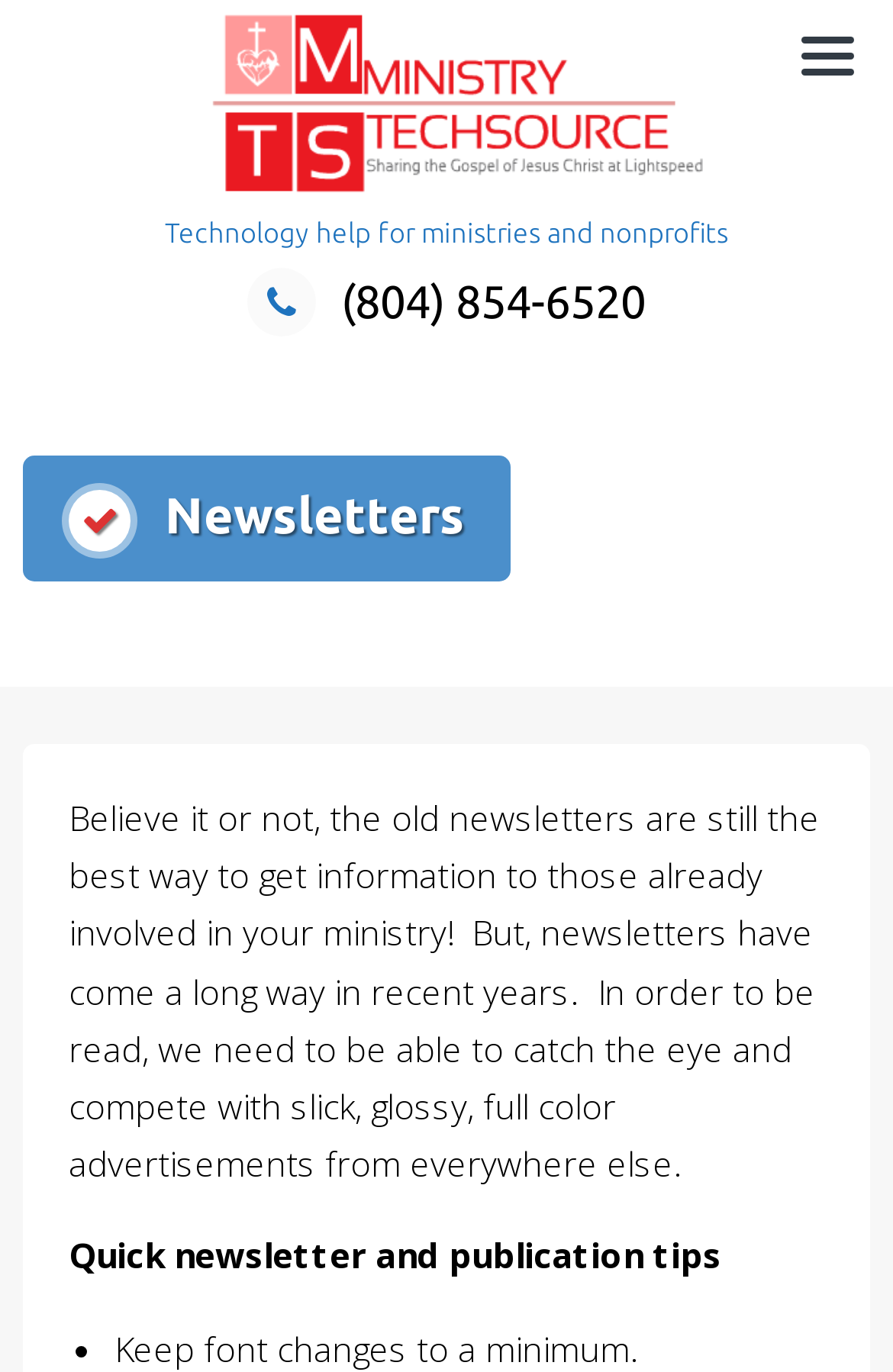Please answer the following question using a single word or phrase: 
What is the phone number on the webpage?

(804) 854-6520